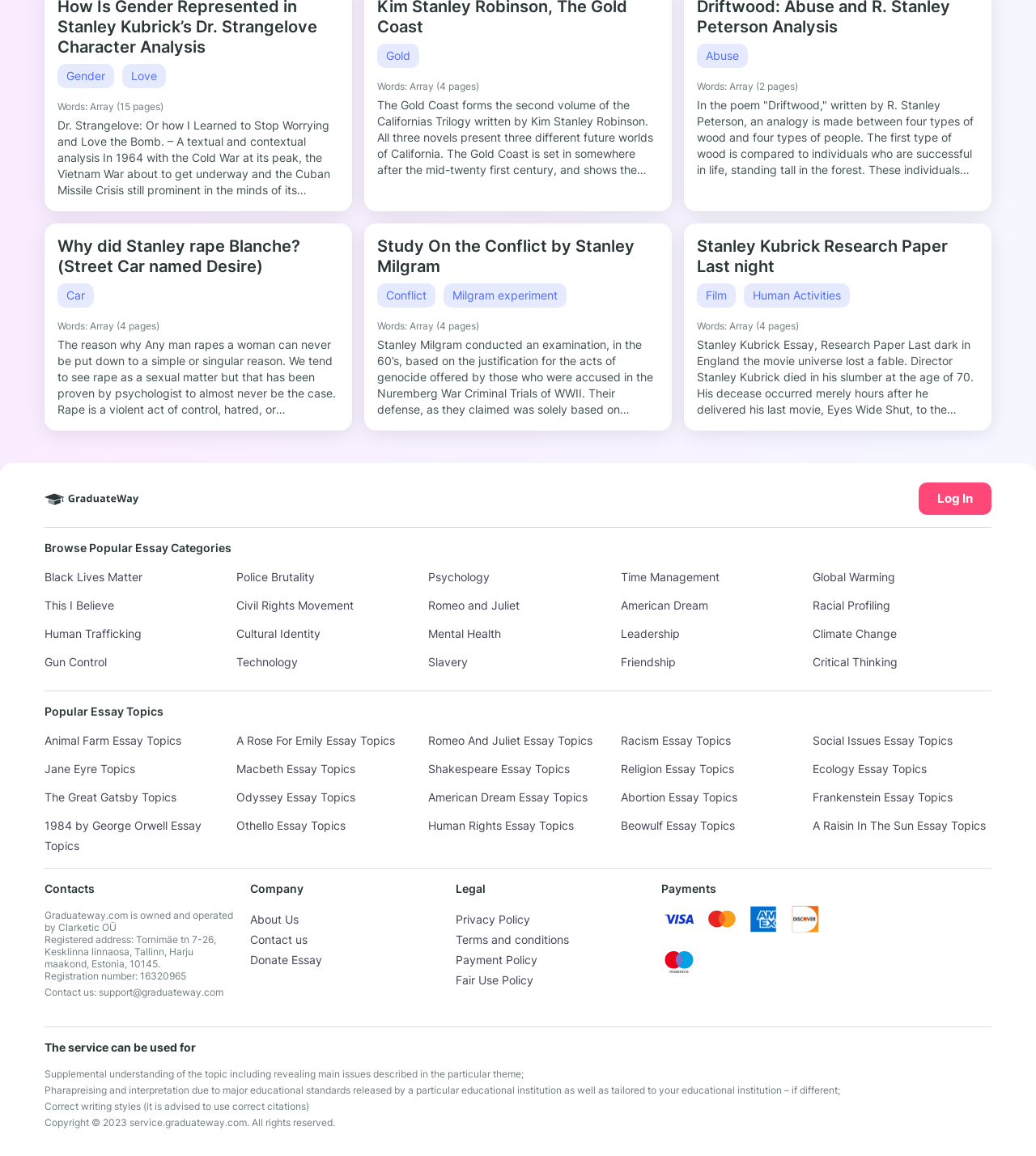Find the UI element described as: "Romeo And Juliet Essay Topics" and predict its bounding box coordinates. Ensure the coordinates are four float numbers between 0 and 1, [left, top, right, bottom].

[0.414, 0.634, 0.572, 0.646]